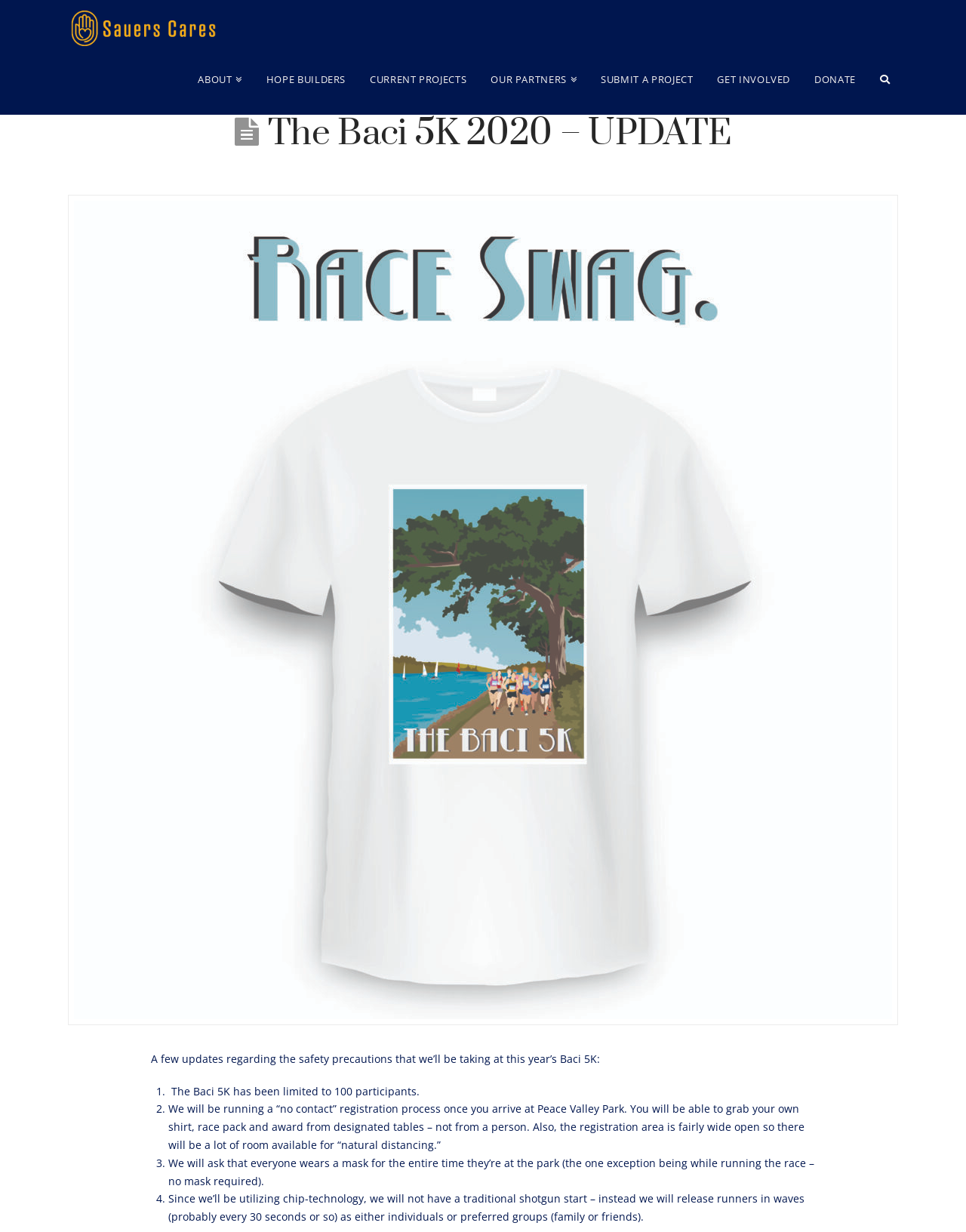How will the registration process work?
Please look at the screenshot and answer in one word or a short phrase.

No contact